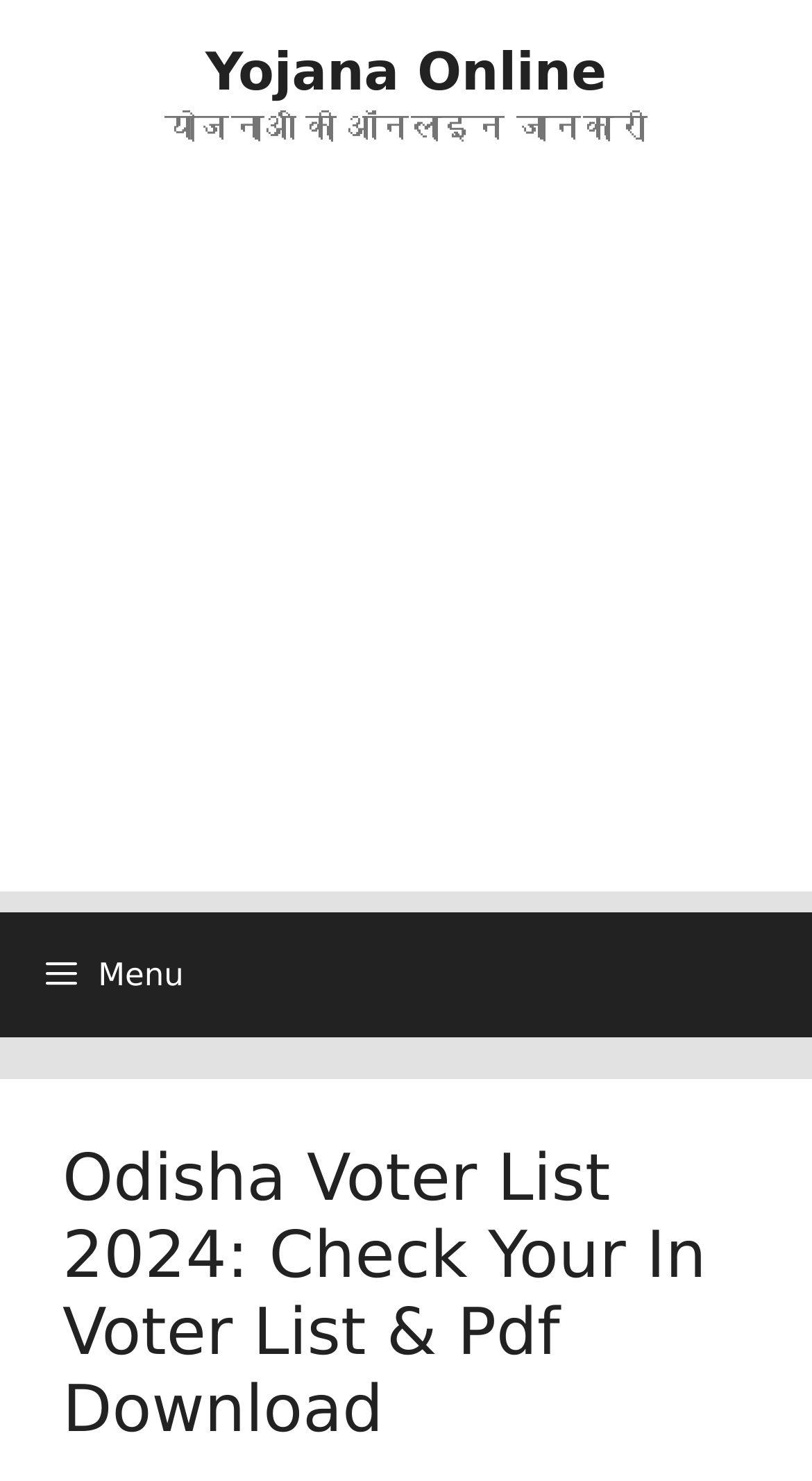What is the purpose of this website?
Could you please answer the question thoroughly and with as much detail as possible?

Based on the webpage content, it appears that the primary function of this website is to allow users to check their names in the voter list, download the electoral roll in PDF format, and access other related information.